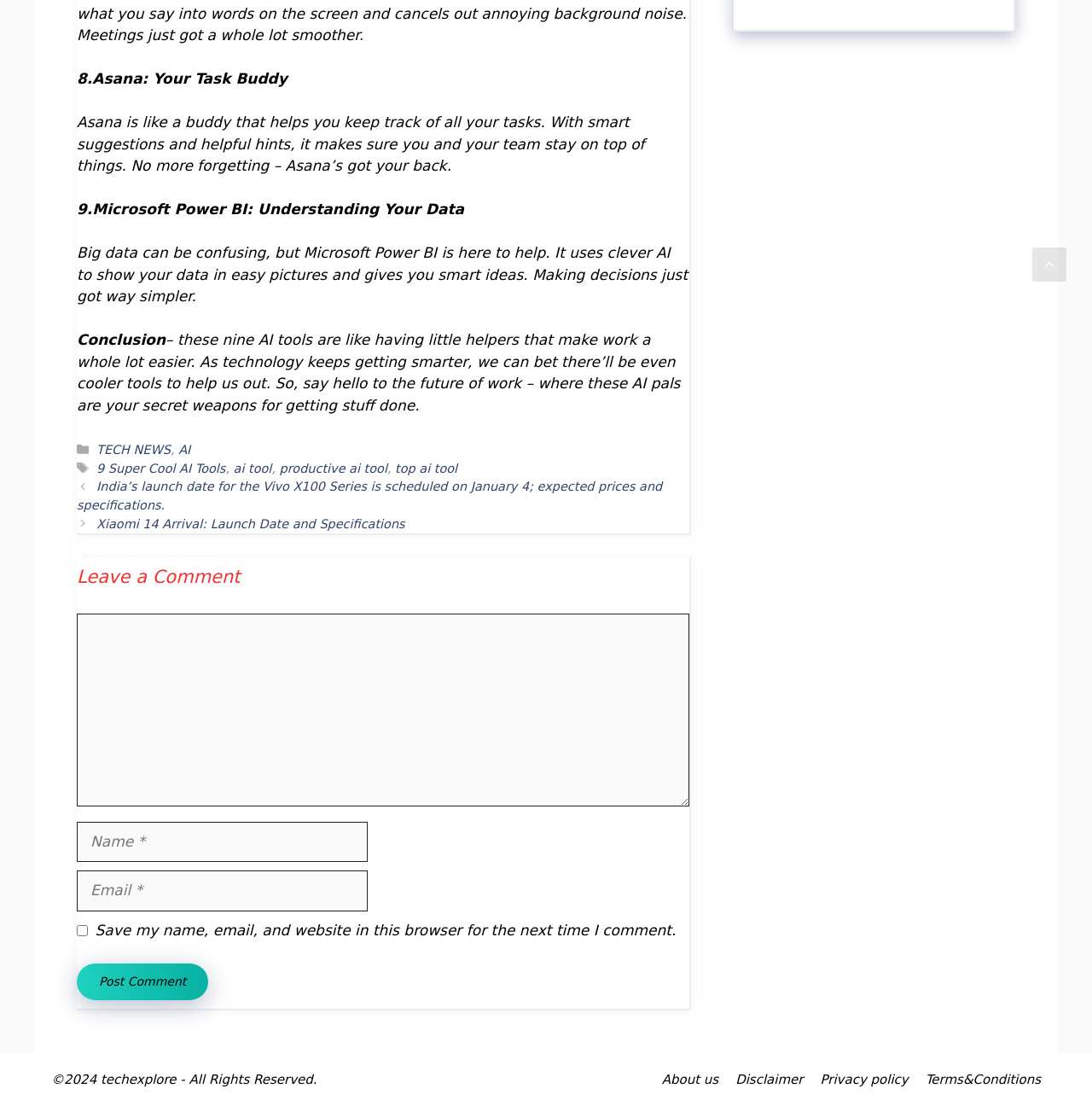Provide the bounding box coordinates of the section that needs to be clicked to accomplish the following instruction: "Enter a comment."

[0.07, 0.555, 0.631, 0.729]